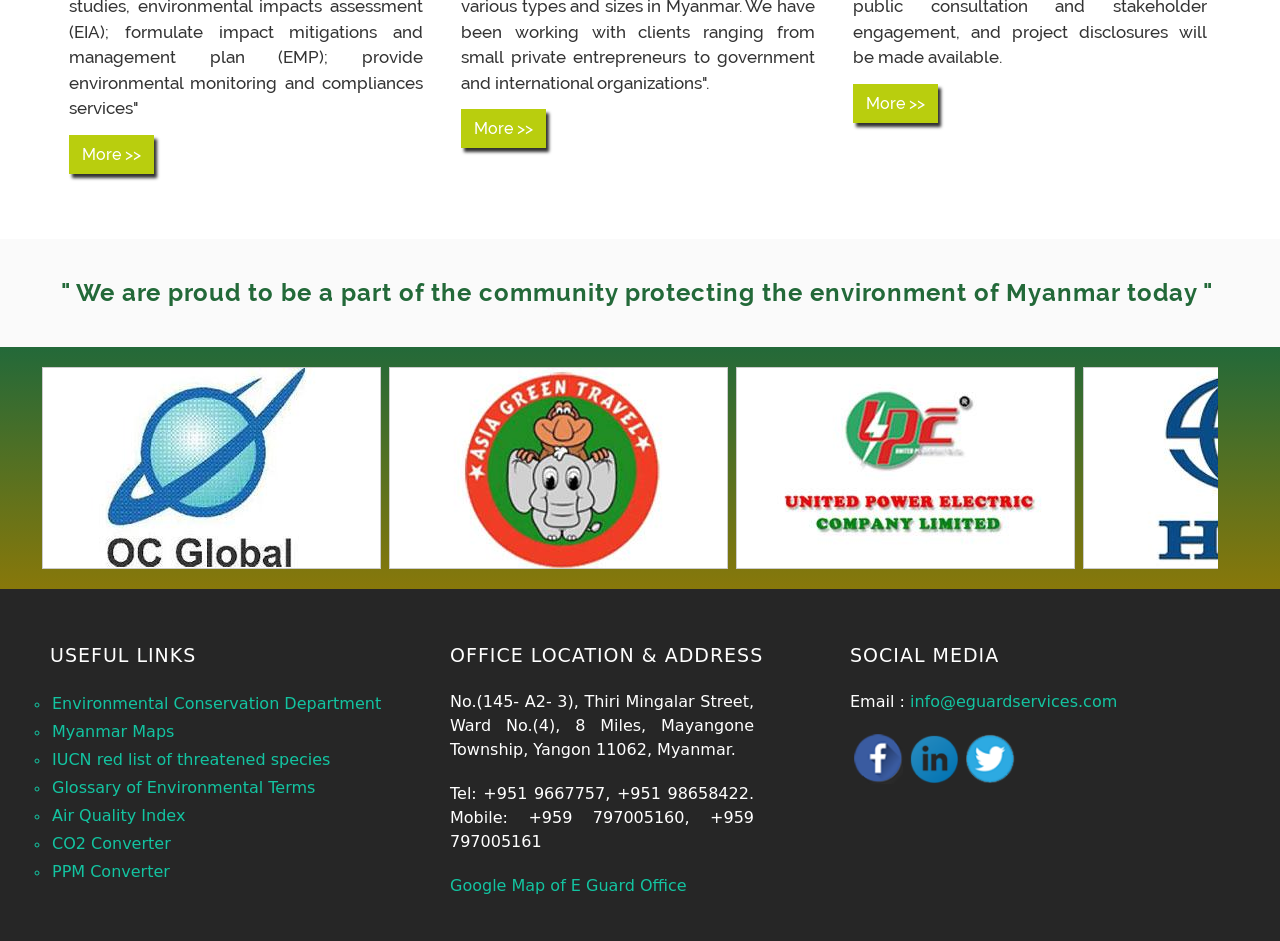Determine the bounding box coordinates of the clickable region to carry out the instruction: "Check email address".

[0.711, 0.735, 0.873, 0.755]